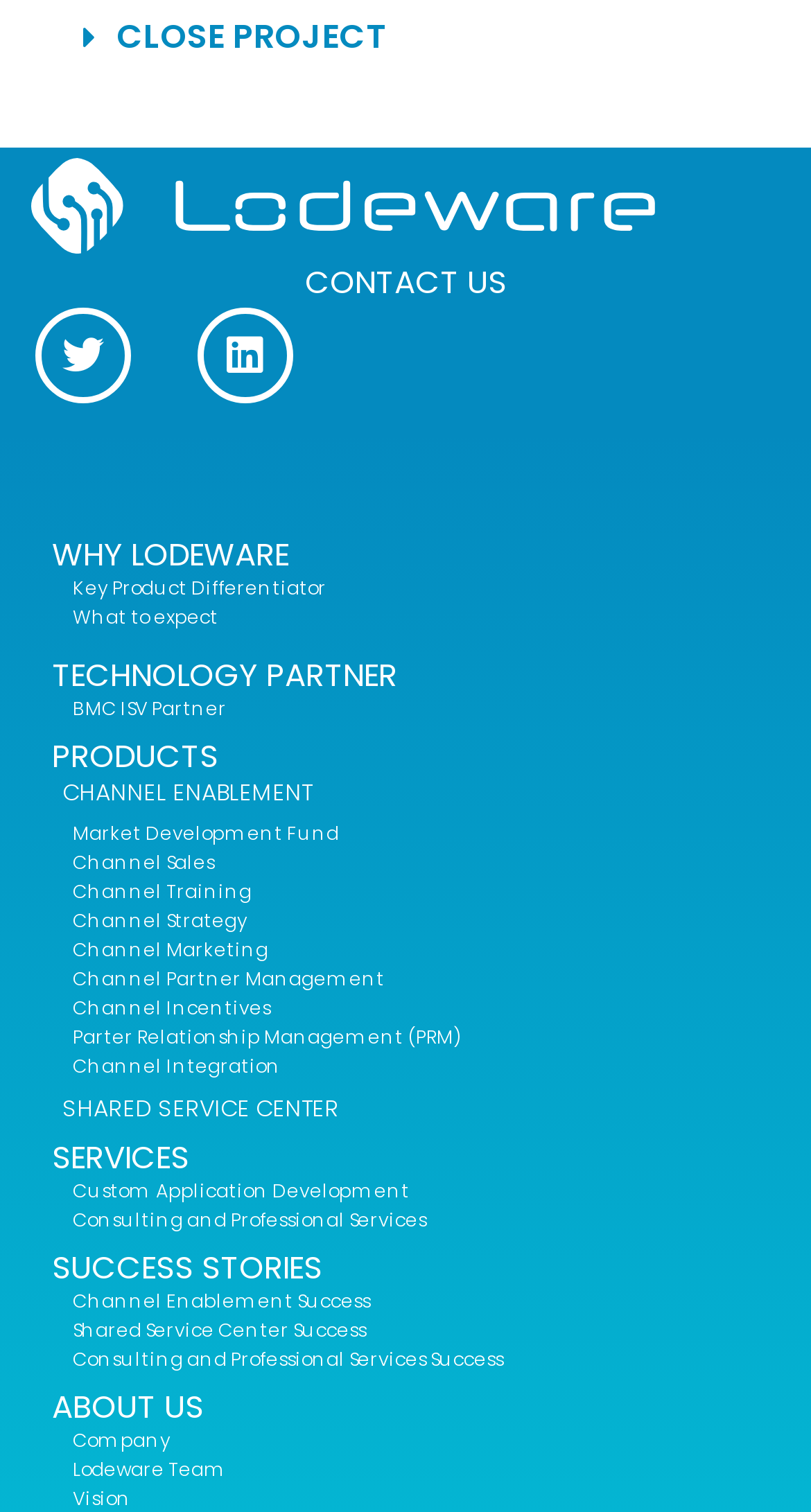Bounding box coordinates are to be given in the format (top-left x, top-left y, bottom-right x, bottom-right y). All values must be floating point numbers between 0 and 1. Provide the bounding box coordinate for the UI element described as: Consulting and Professional Services Success

[0.09, 0.89, 0.621, 0.907]